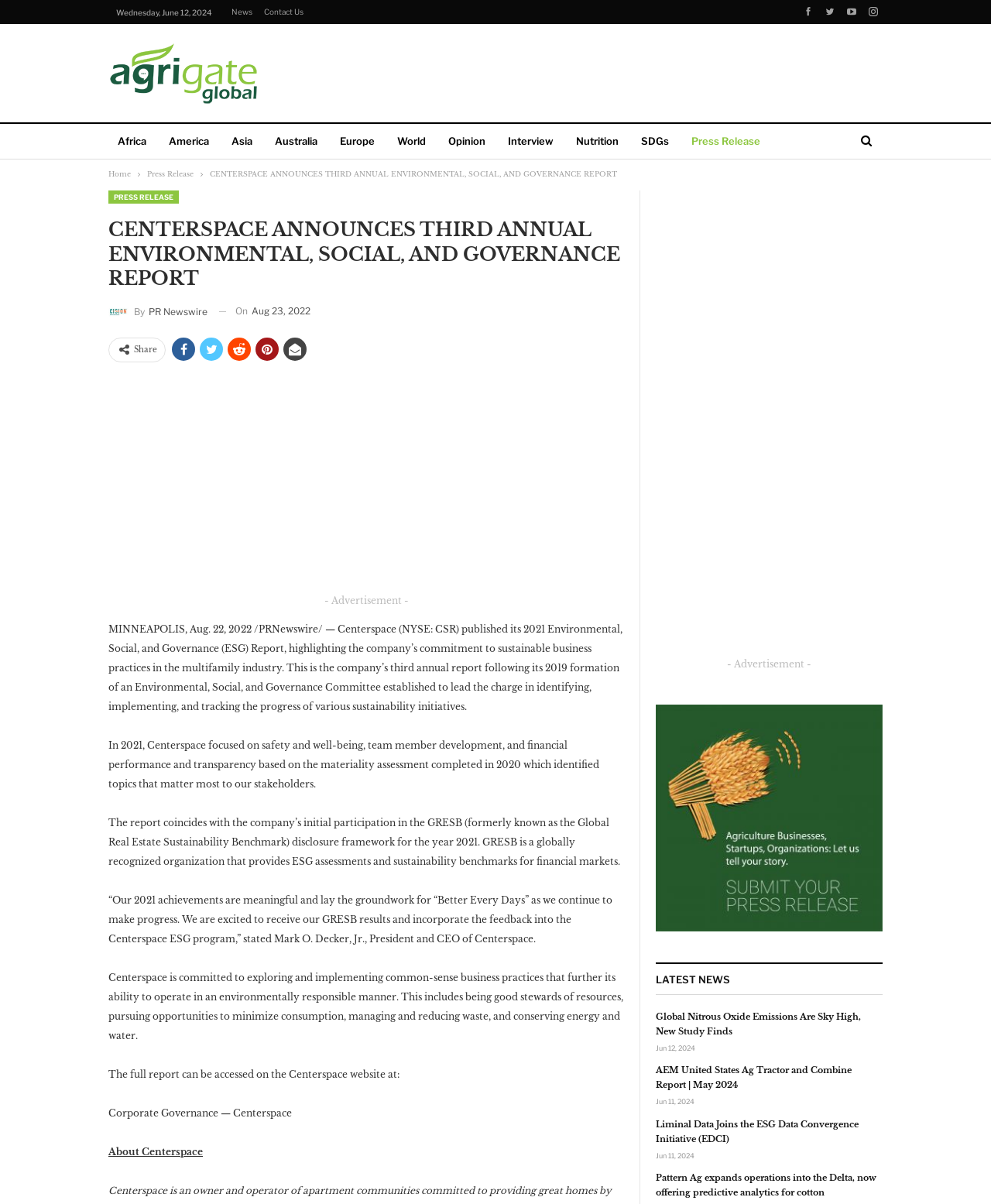Identify the bounding box coordinates for the region to click in order to carry out this instruction: "Click on the 'Press Release' link". Provide the coordinates using four float numbers between 0 and 1, formatted as [left, top, right, bottom].

[0.688, 0.103, 0.777, 0.133]